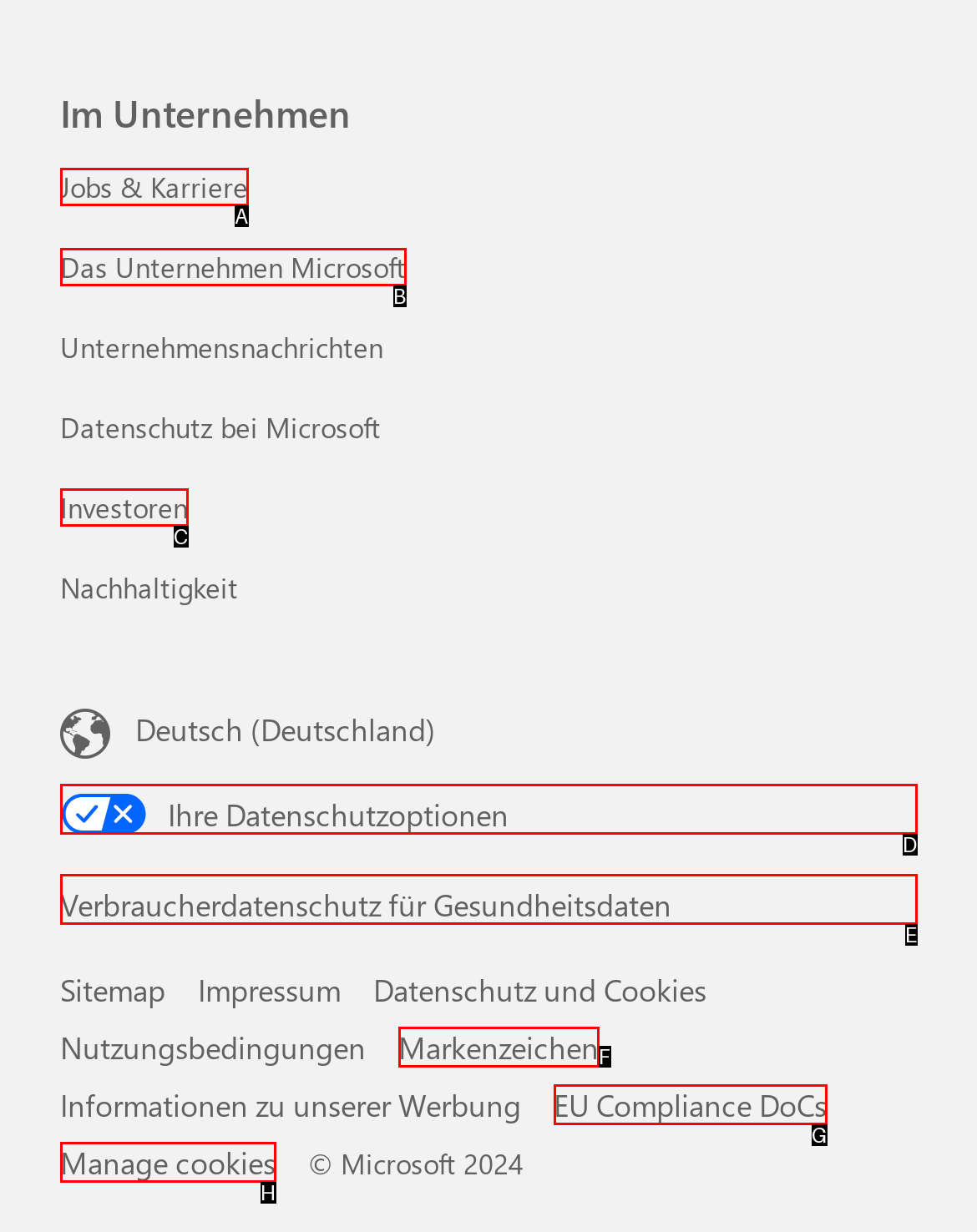Determine which HTML element matches the given description: Manage cookies. Provide the corresponding option's letter directly.

H